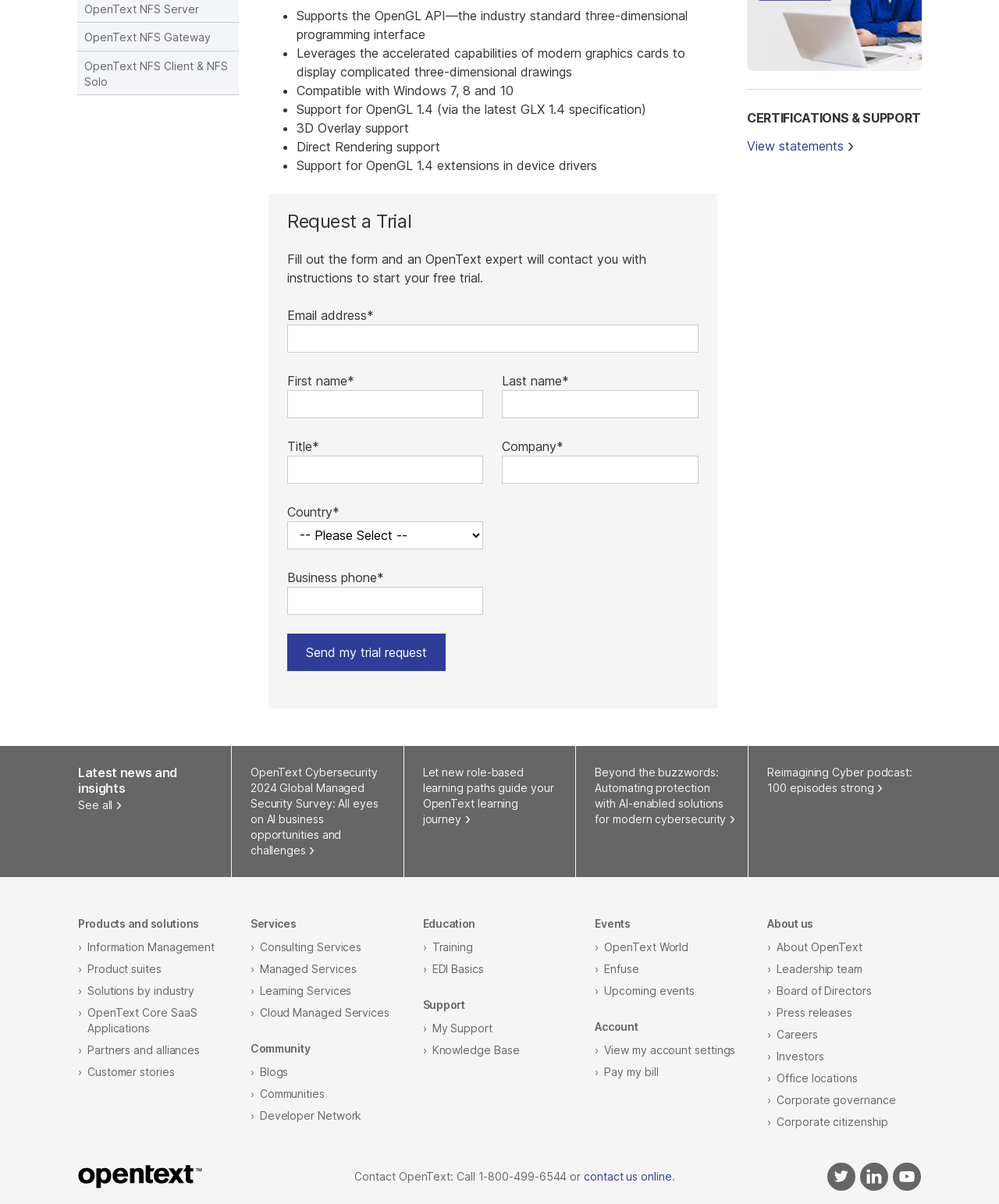Highlight the bounding box of the UI element that corresponds to this description: "Consulting Services".

[0.26, 0.781, 0.362, 0.792]